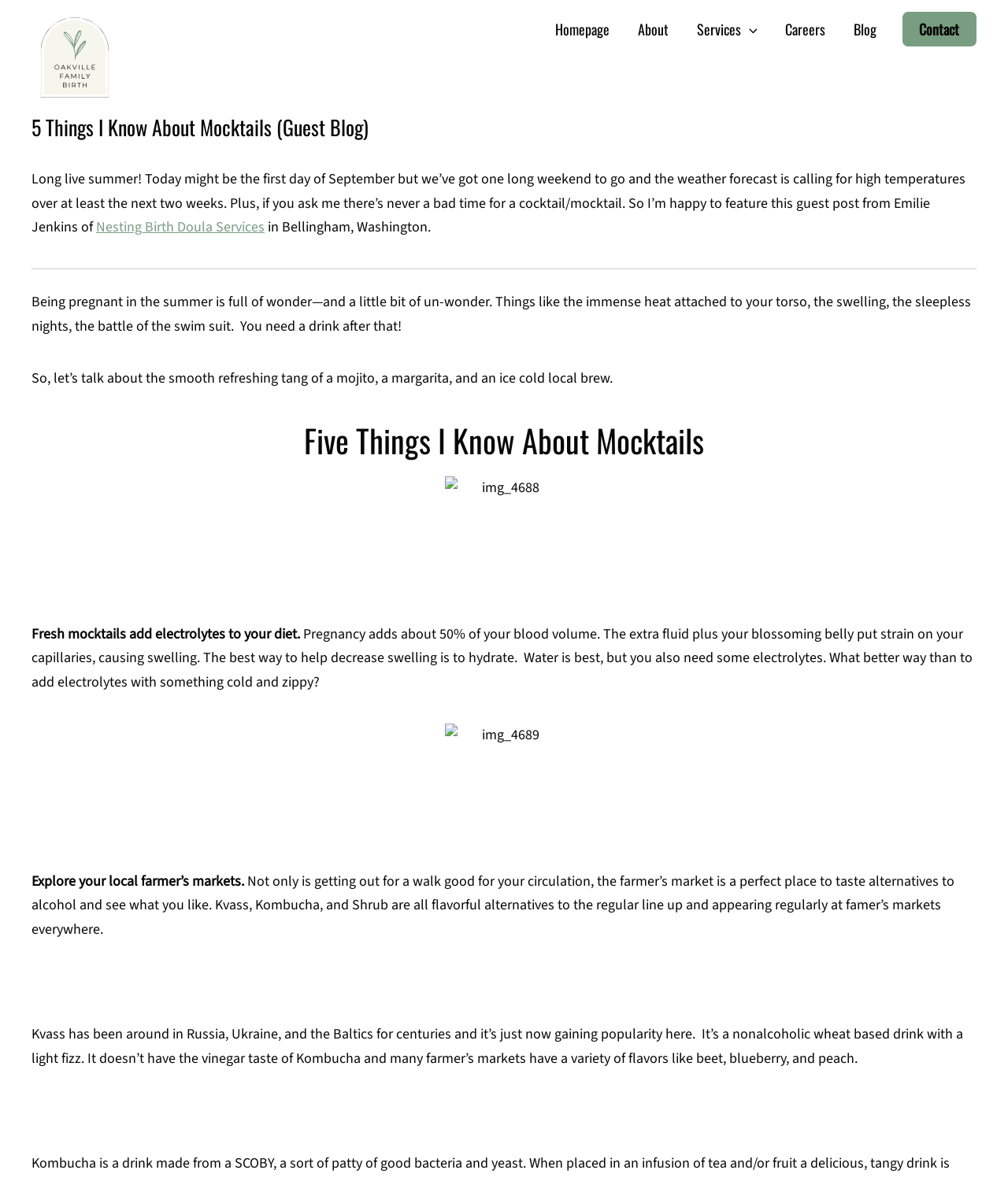What is the author's suggestion for pregnant women?
Using the visual information, reply with a single word or short phrase.

To hydrate